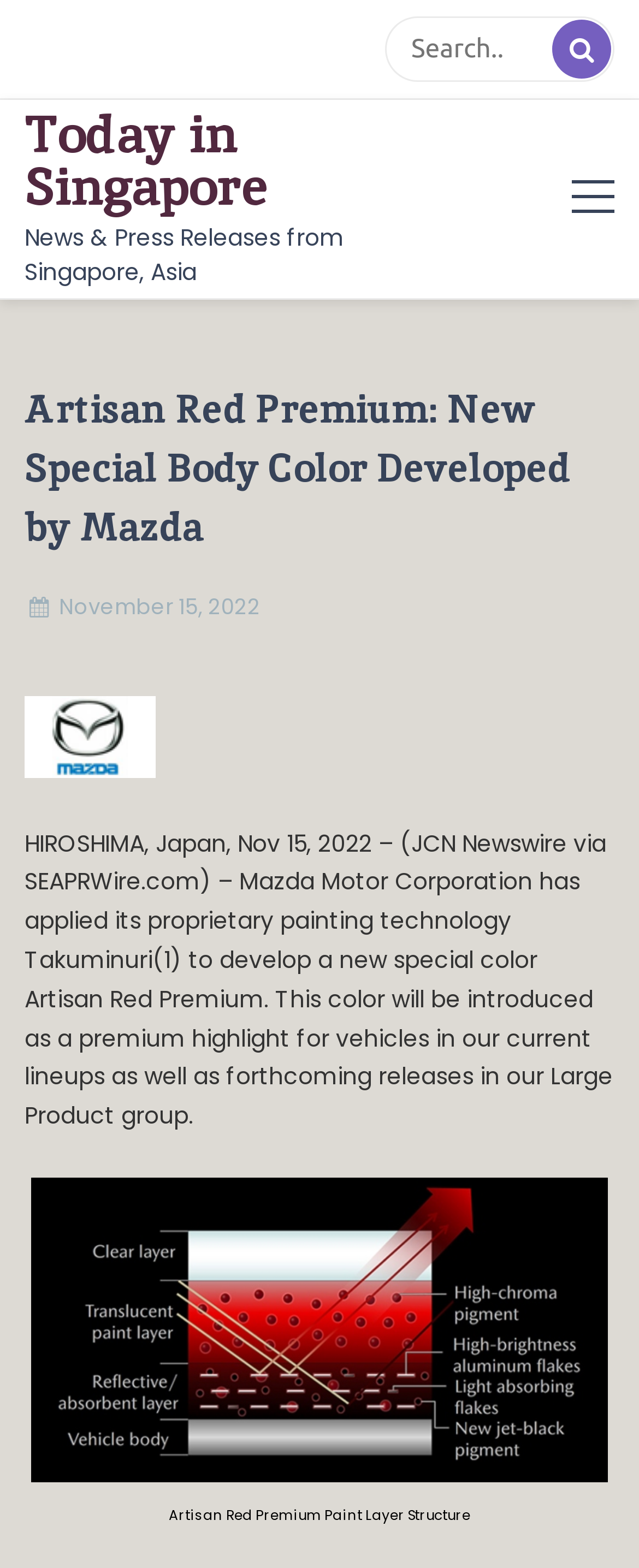Given the description: "name="s" placeholder="Search.."", determine the bounding box coordinates of the UI element. The coordinates should be formatted as four float numbers between 0 and 1, [left, top, right, bottom].

[0.603, 0.01, 0.962, 0.052]